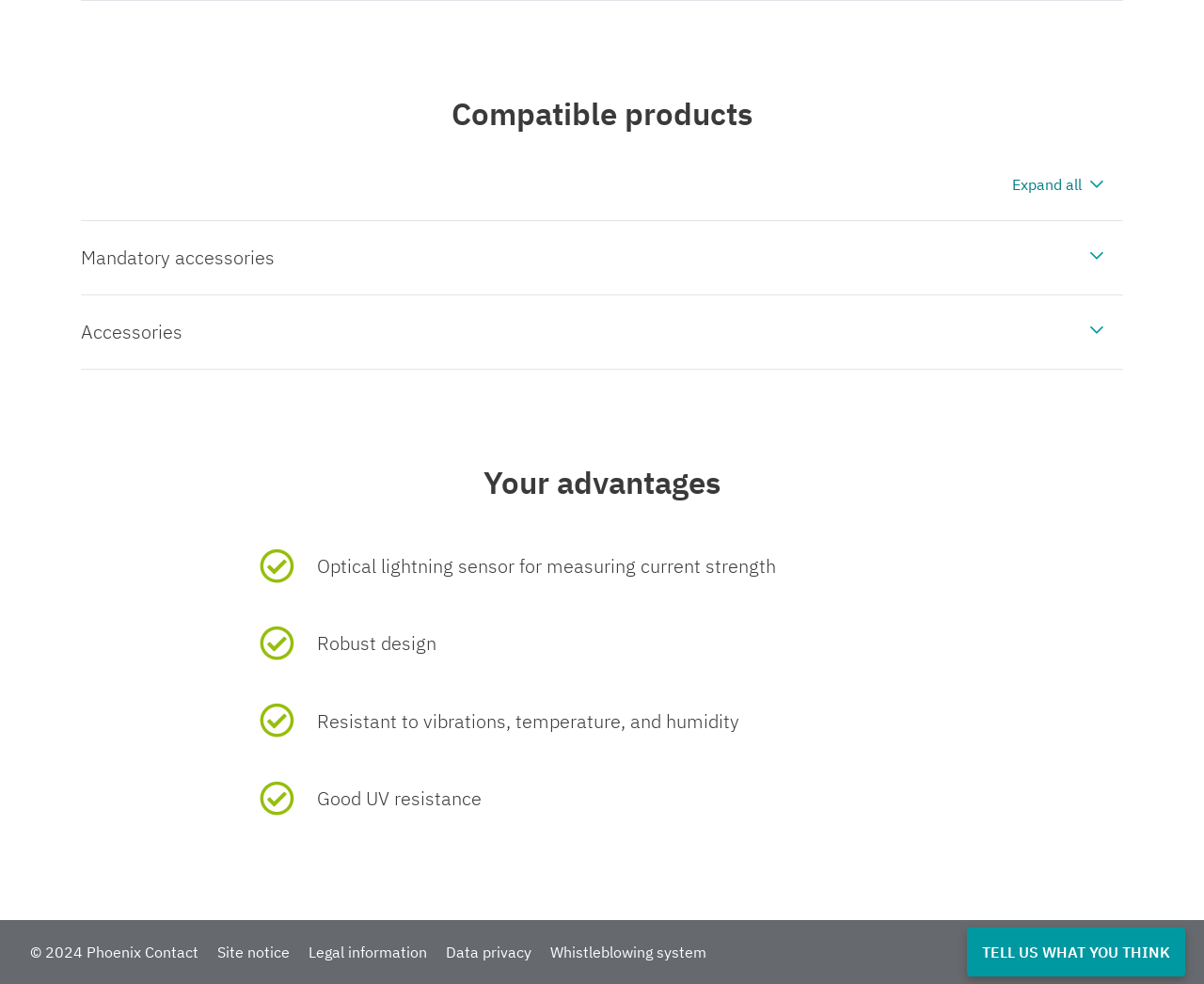What is the purpose of the checkbox 'Mandatory accessories'
Give a single word or phrase as your answer by examining the image.

To select mandatory accessories